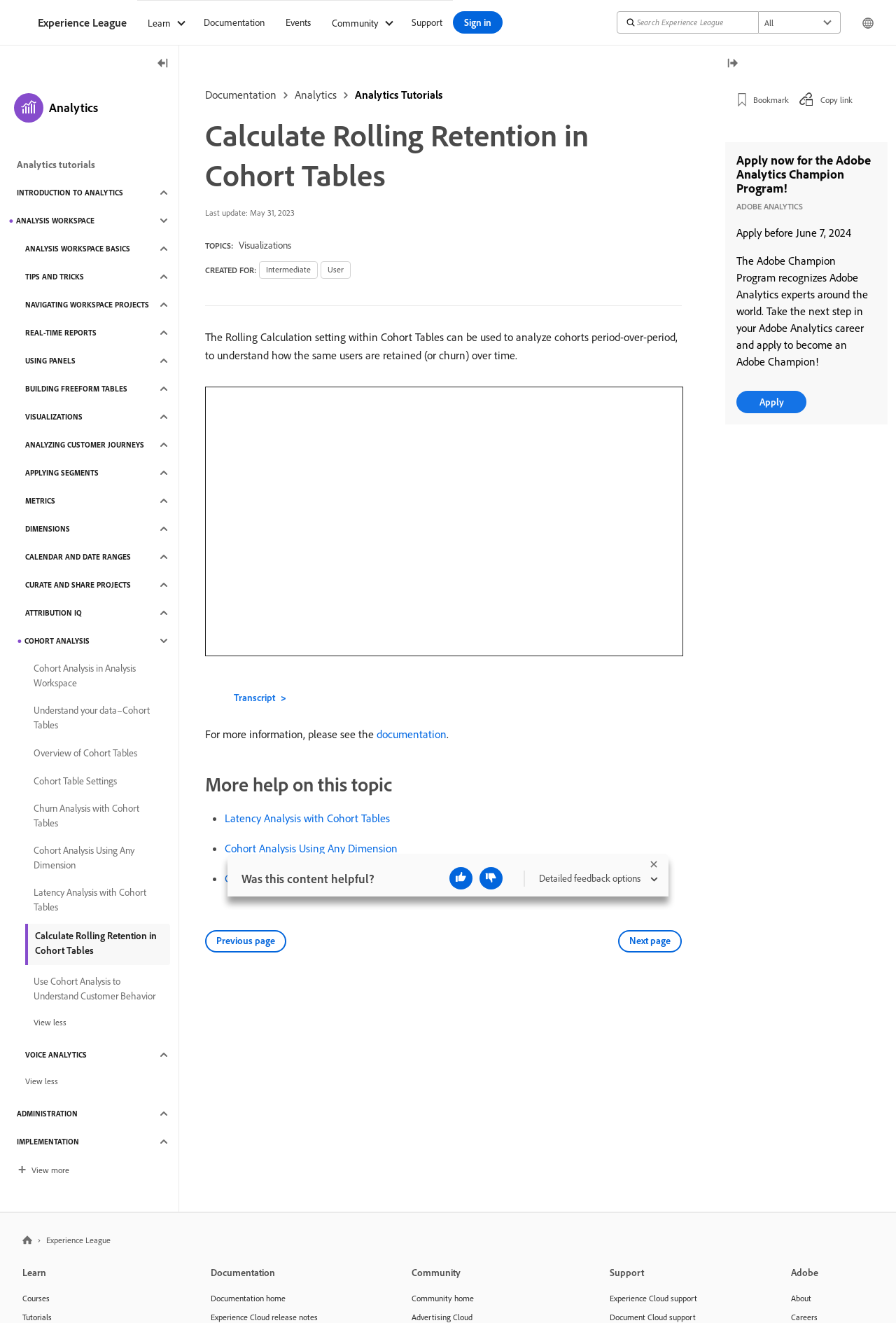Please find and generate the text of the main header of the webpage.

Calculate Rolling Retention in Cohort Tables